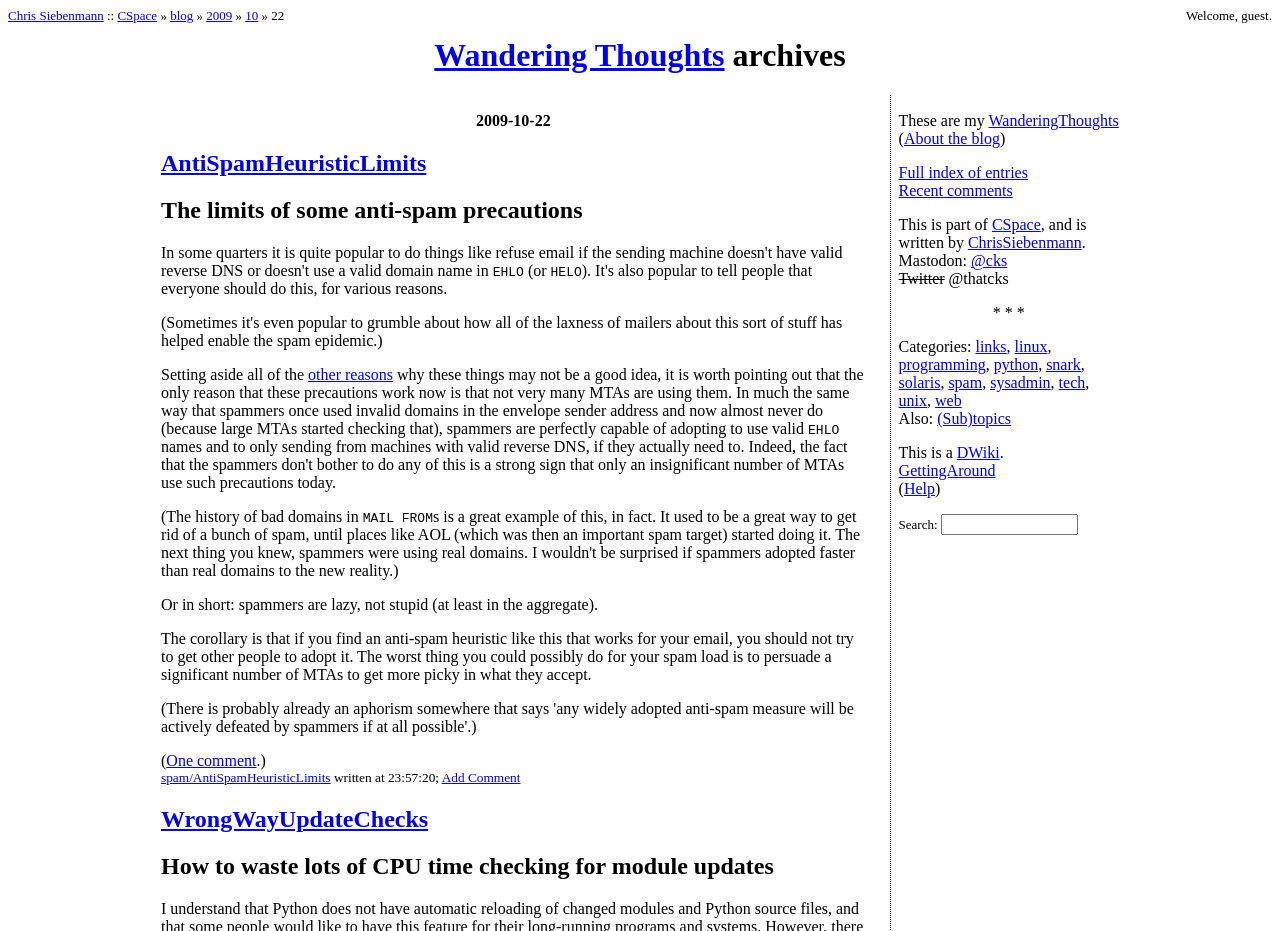What is the purpose of the textbox at the bottom of the webpage?
Look at the image and provide a detailed response to the question.

The purpose of the textbox at the bottom of the webpage is for searching, which can be determined by the label 'Search:' located next to the textbox.